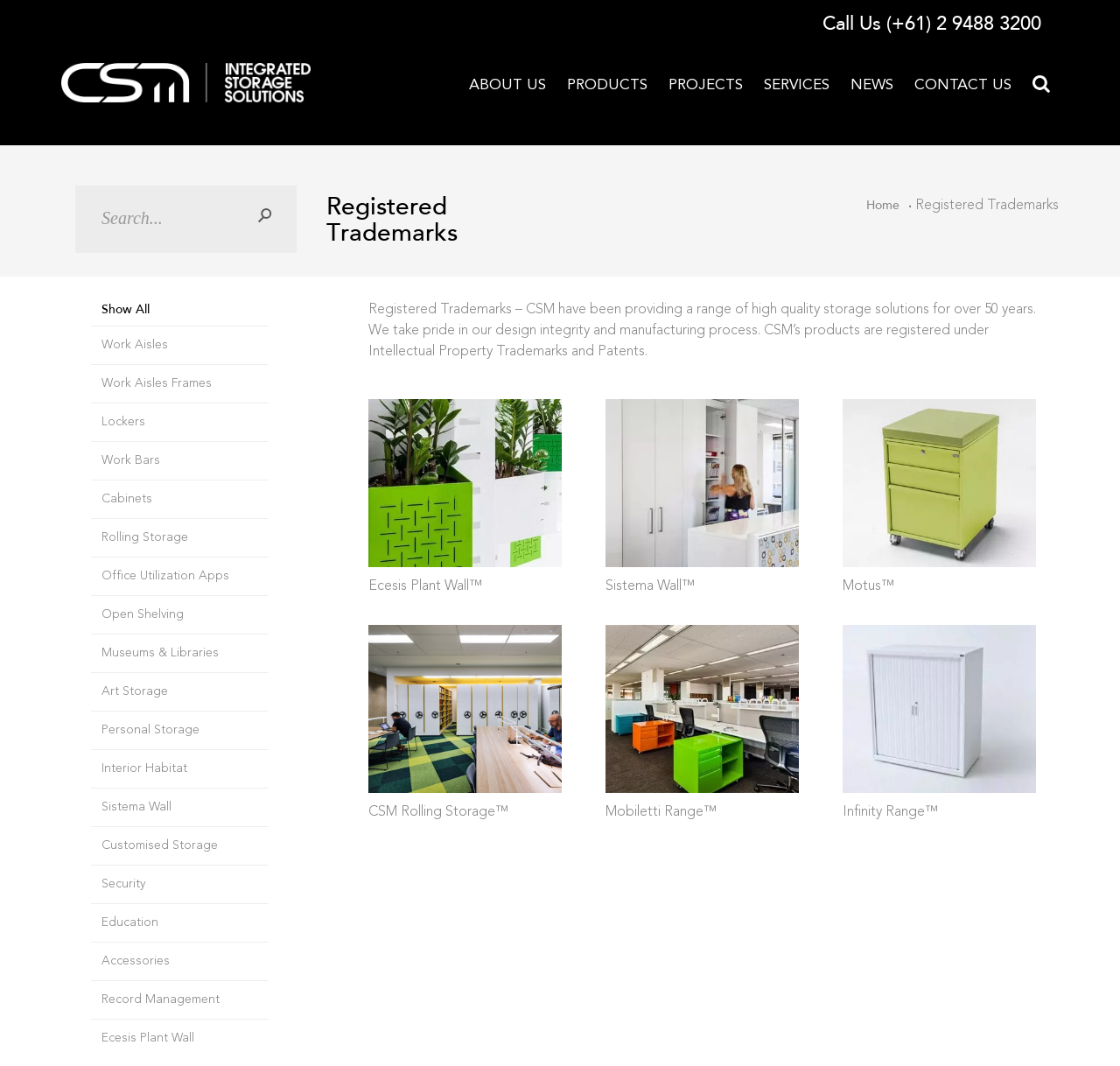Locate the bounding box coordinates of the element that needs to be clicked to carry out the instruction: "Learn about the company". The coordinates should be given as four float numbers ranging from 0 to 1, i.e., [left, top, right, bottom].

[0.411, 0.059, 0.495, 0.099]